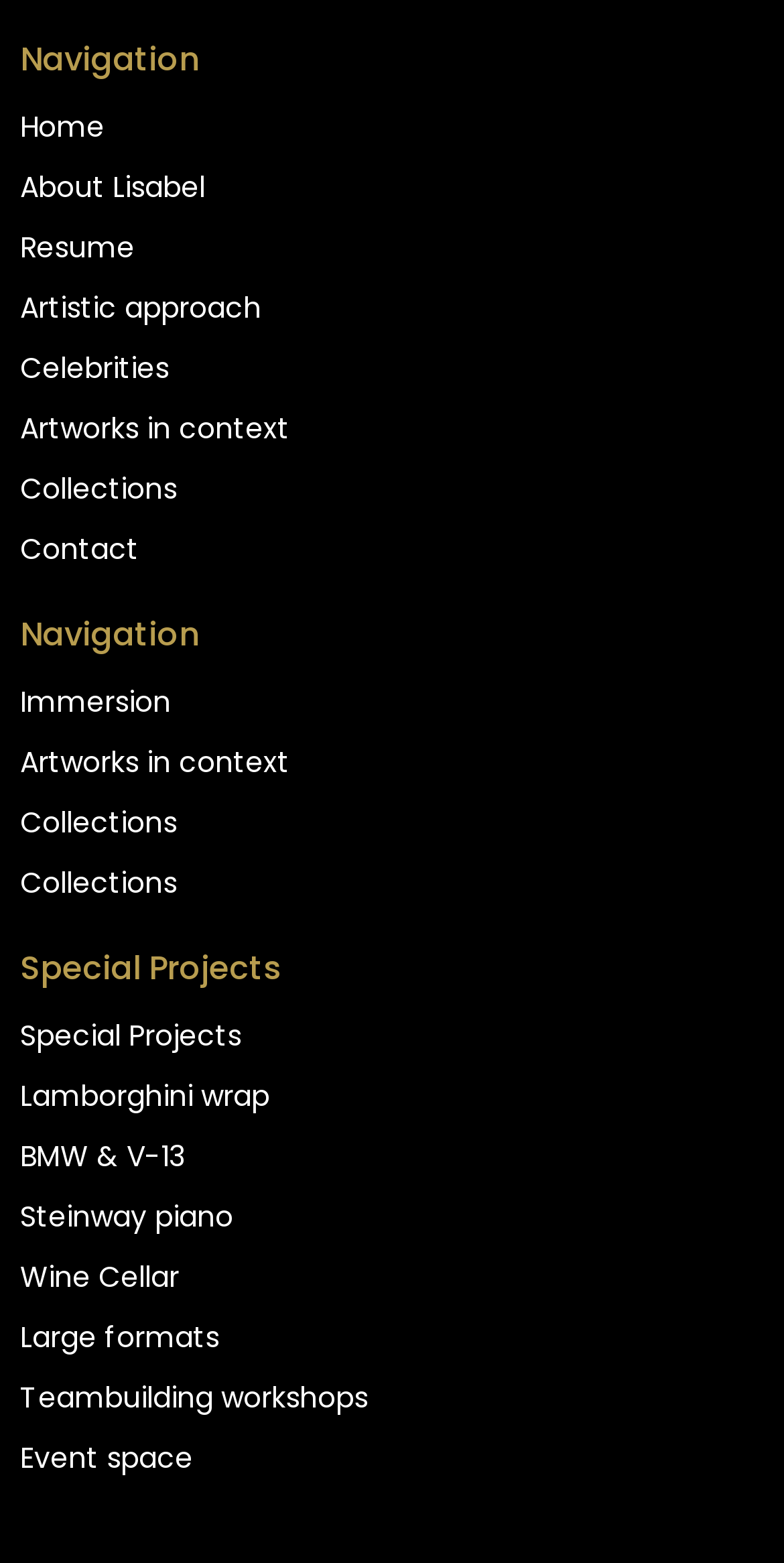Please identify the bounding box coordinates of the area that needs to be clicked to follow this instruction: "view artistic approach".

[0.026, 0.177, 0.974, 0.216]